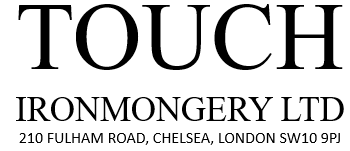Respond to the question with just a single word or phrase: 
What industry does the company operate in?

Ironmongery